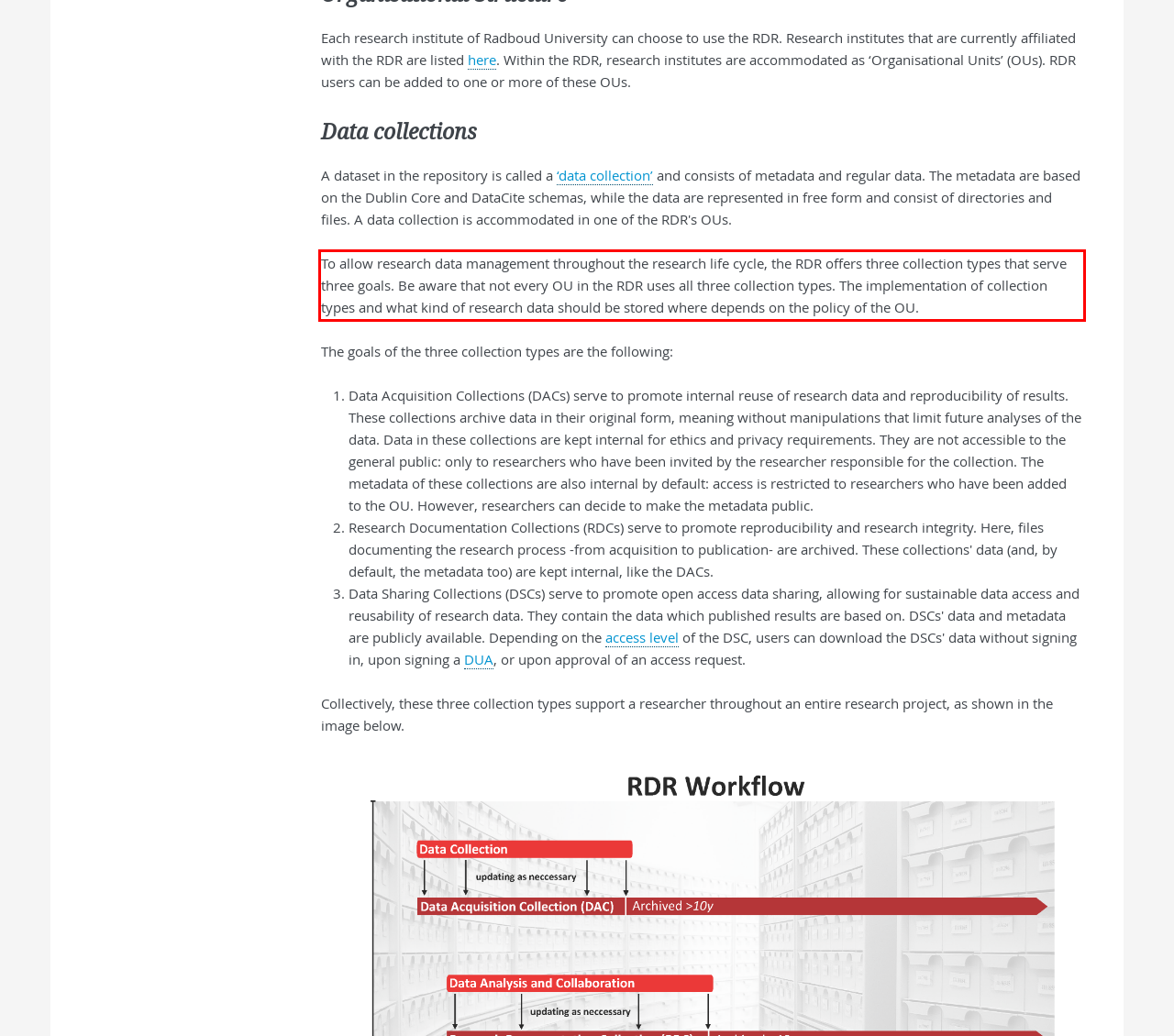You are presented with a webpage screenshot featuring a red bounding box. Perform OCR on the text inside the red bounding box and extract the content.

To allow research data management throughout the research life cycle, the RDR offers three collection types that serve three goals. Be aware that not every OU in the RDR uses all three collection types. The implementation of collection types and what kind of research data should be stored where depends on the policy of the OU.